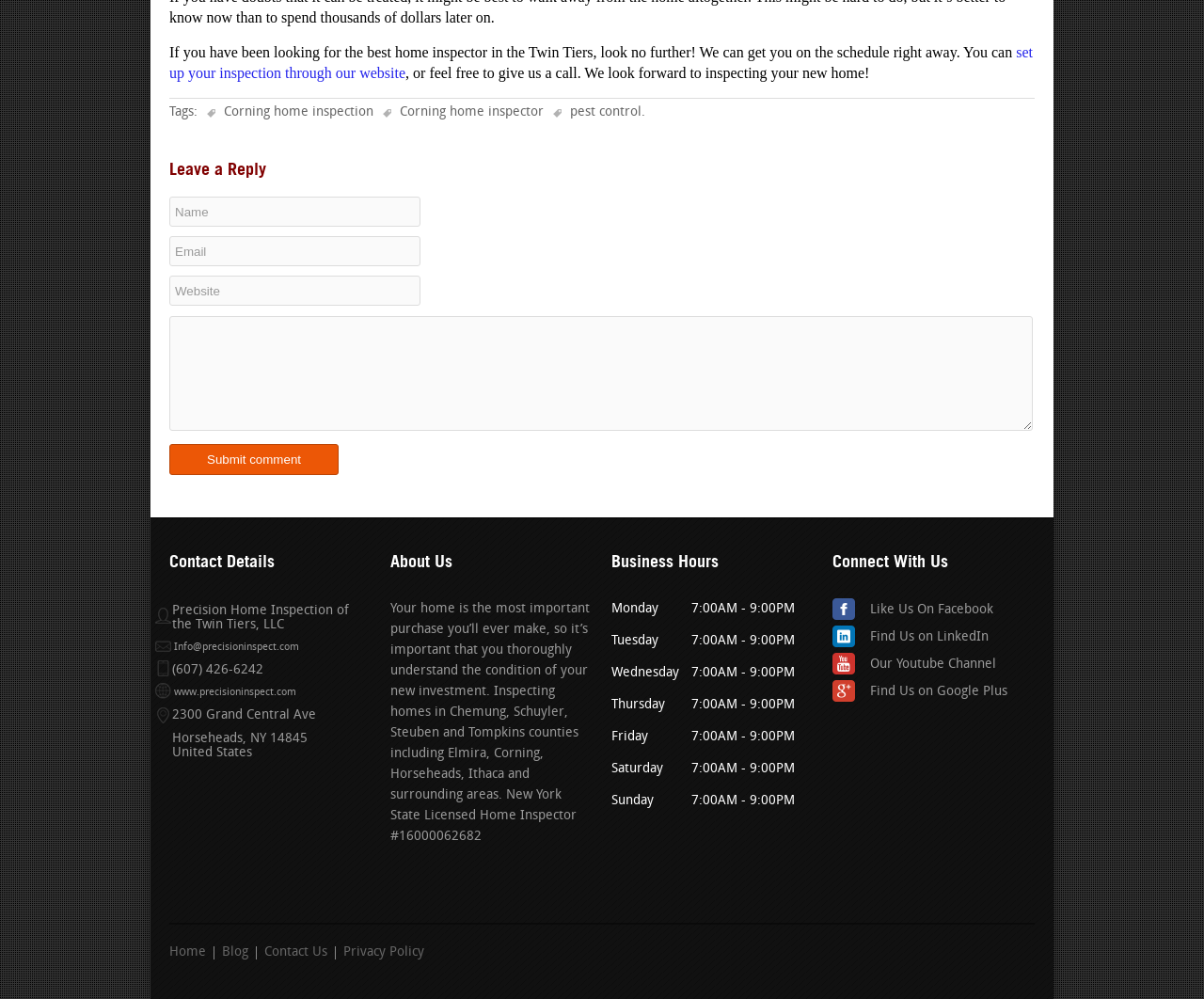Locate the bounding box coordinates of the element to click to perform the following action: 'contact us through email'. The coordinates should be given as four float values between 0 and 1, in the form of [left, top, right, bottom].

[0.129, 0.644, 0.248, 0.654]